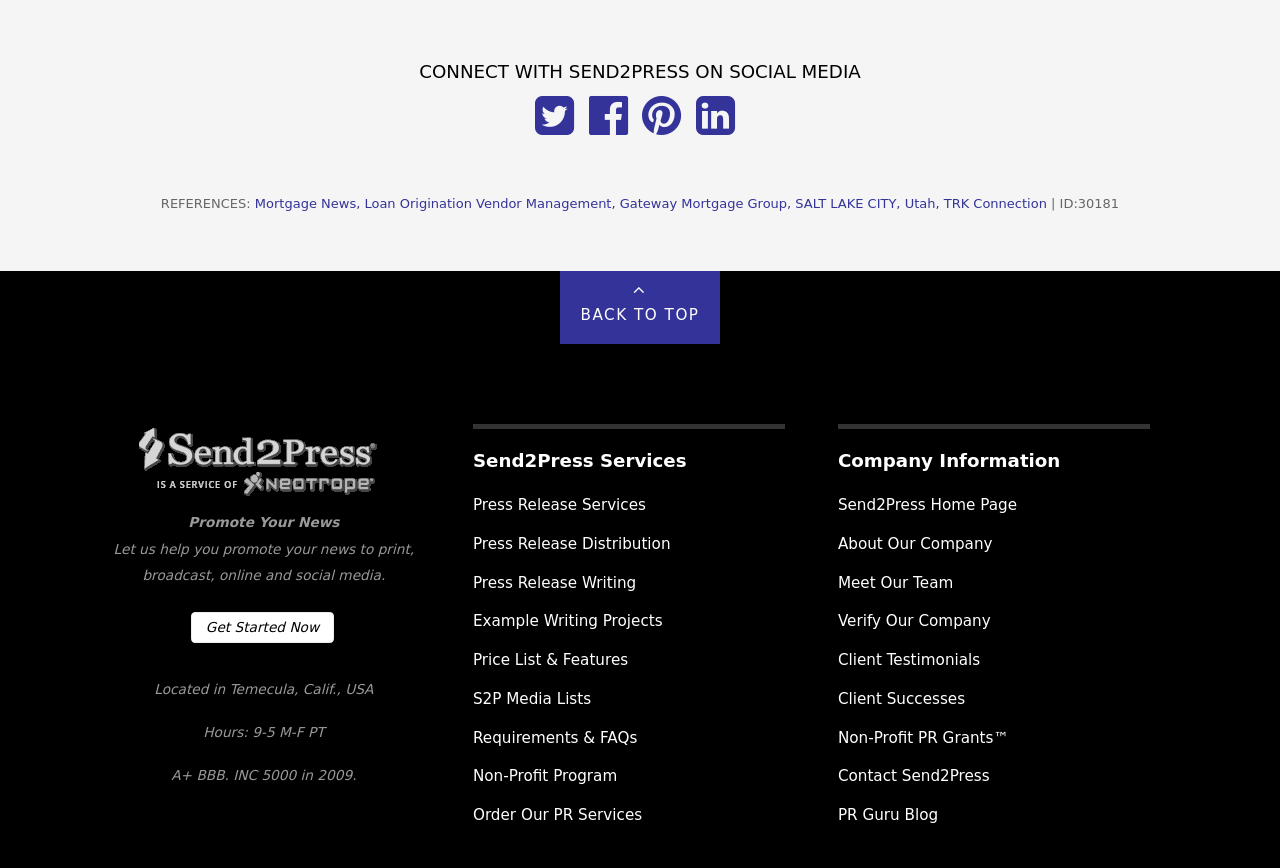Provide the bounding box coordinates of the section that needs to be clicked to accomplish the following instruction: "View Press Release Services."

[0.369, 0.571, 0.505, 0.592]